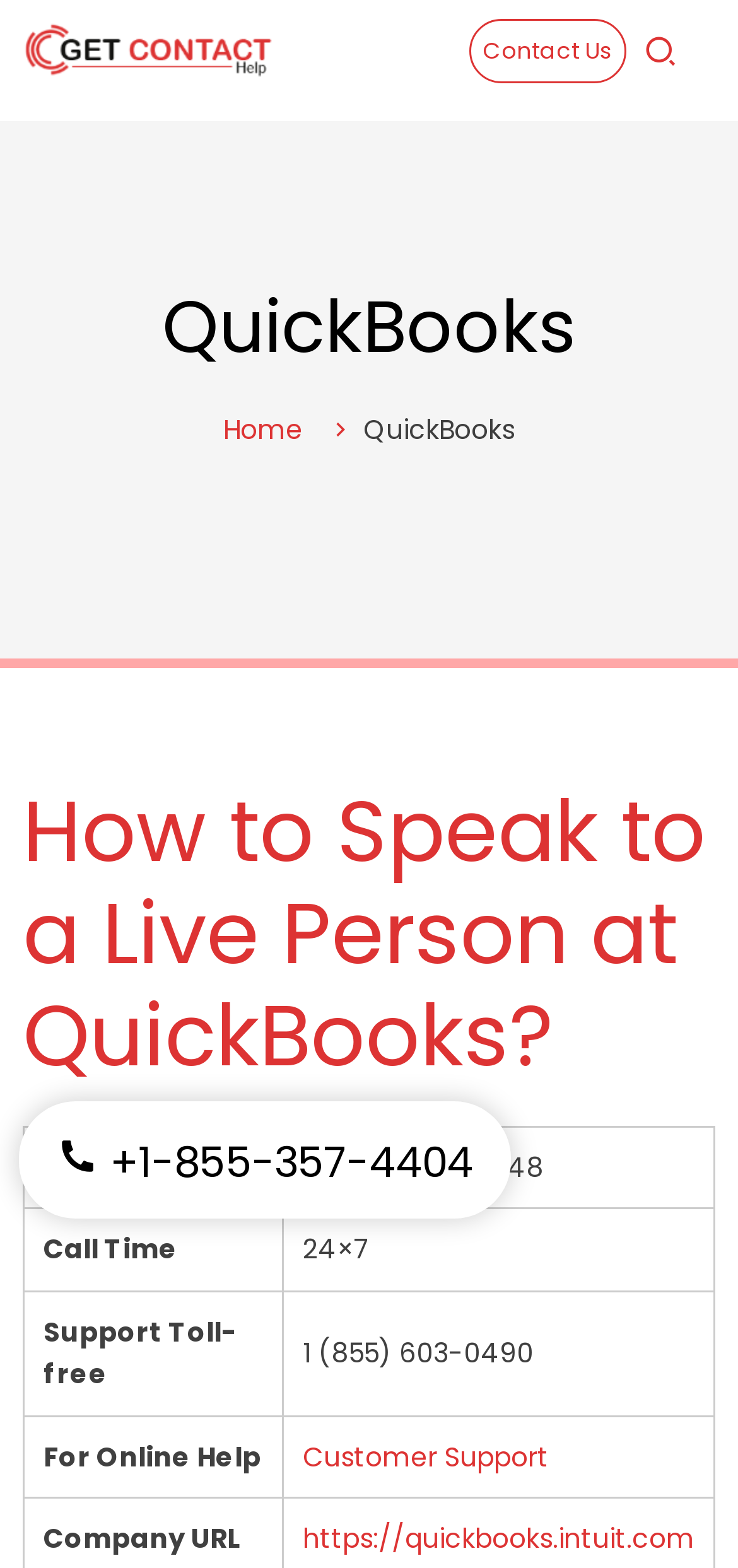Describe the entire webpage, focusing on both content and design.

The webpage is about QuickBooks 24/7 support, providing contact information and phone numbers for customer service. At the top left, there is a link "Get Contact Help" accompanied by an image with the same name. Next to it, there is a link "Contact Us" and a social media icon. 

Below these links, there is a large heading "QuickBooks" spanning almost the entire width of the page. Underneath, there is a link "Home" positioned slightly to the right of the center. 

The main content of the page is a section titled "How to Speak to a Live Person at QuickBooks?" which occupies a significant portion of the page. This section contains a table with four rows, each consisting of two columns. The table provides information about phone numbers, call times, and support options. The first row contains a phone number "1 (800) 446-8848", the second row shows the call time as "24×7", the third row provides a toll-free support number "1 (855) 603-0490", and the fourth row offers online help through "Customer Support". 

On the right side of the third row, there is a link "Customer Support" which is also a part of the table. Below the table, there is a link with a phone number "+1-855-357-4404" and an icon.